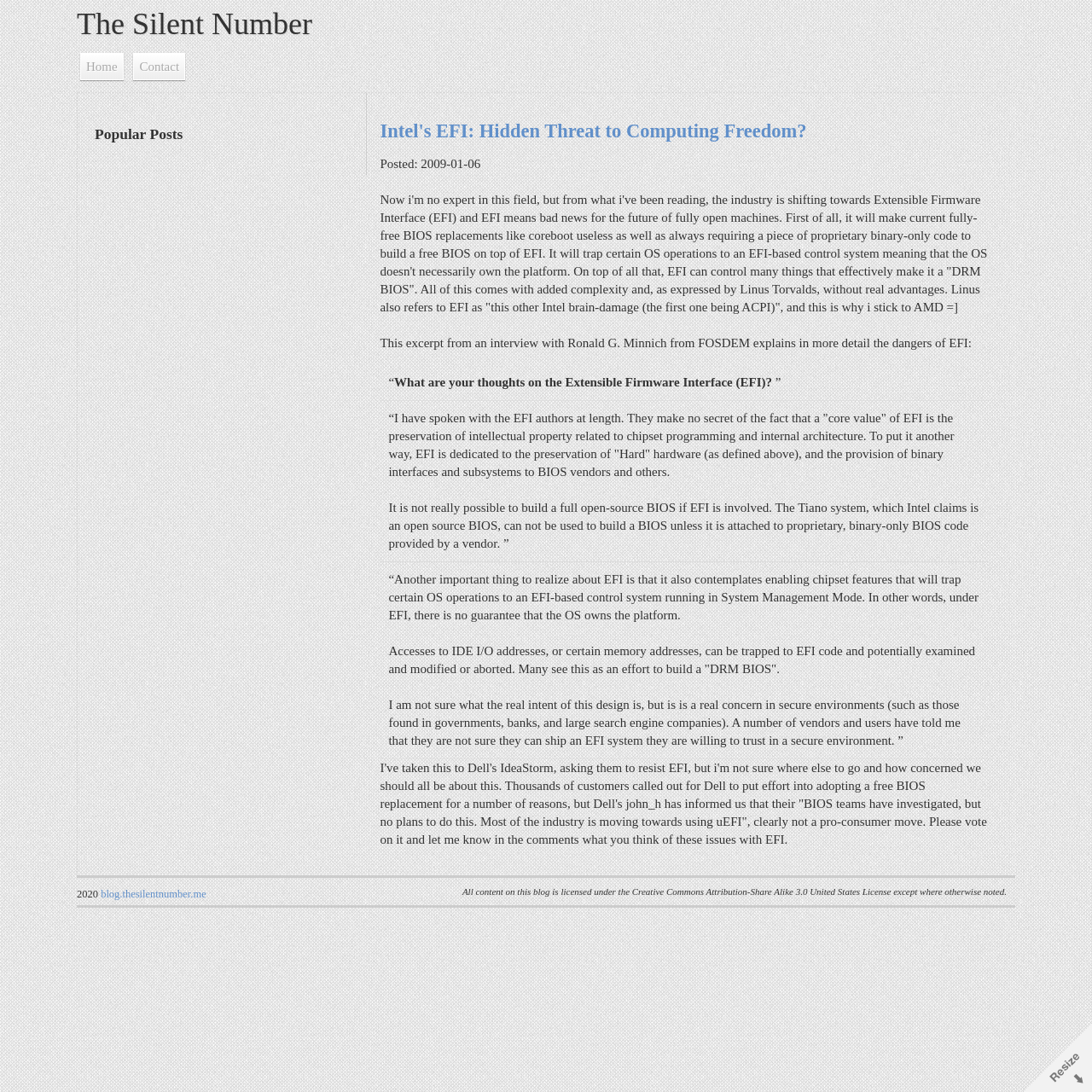Identify the bounding box coordinates for the UI element described as follows: Contact. Use the format (top-left x, top-left y, bottom-right x, bottom-right y) and ensure all values are floating point numbers between 0 and 1.

[0.122, 0.048, 0.17, 0.073]